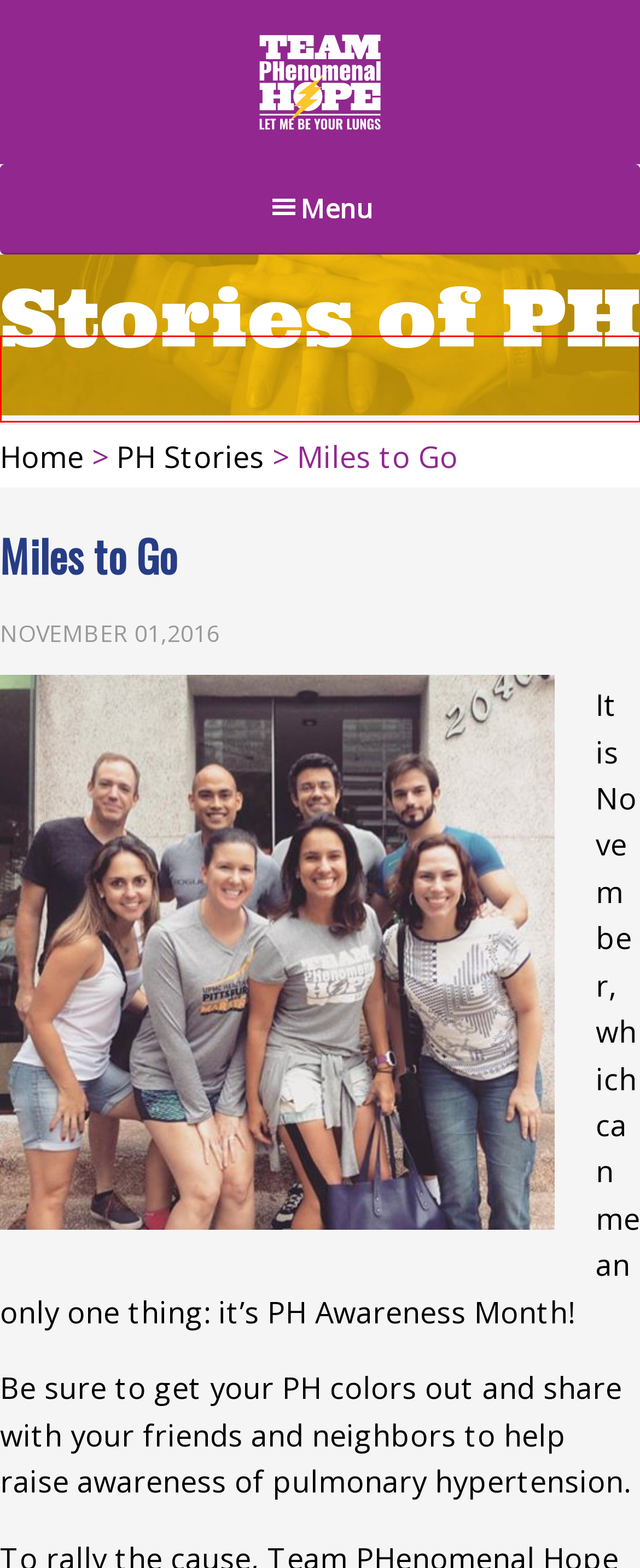You are provided a screenshot of a webpage featuring a red bounding box around a UI element. Choose the webpage description that most accurately represents the new webpage after clicking the element within the red bounding box. Here are the candidates:
A. About Us – Team PHenomenal Hope
B. News Archive – Team PHenomenal Hope
C. Programs – Team PHenomenal Hope
D. Let Me Be Your Lungs
E. Support Group – Team PHenomenal Hope
F. PH Feels Like – Team PHenomenal Hope
G. PH Stories – Team PHenomenal Hope
H. Donate – Team PHenomenal Hope

C